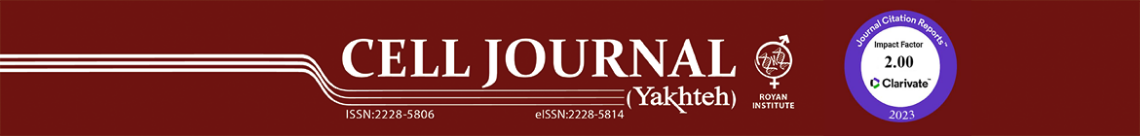What is the impact factor of the journal? Examine the screenshot and reply using just one word or a brief phrase.

2.00